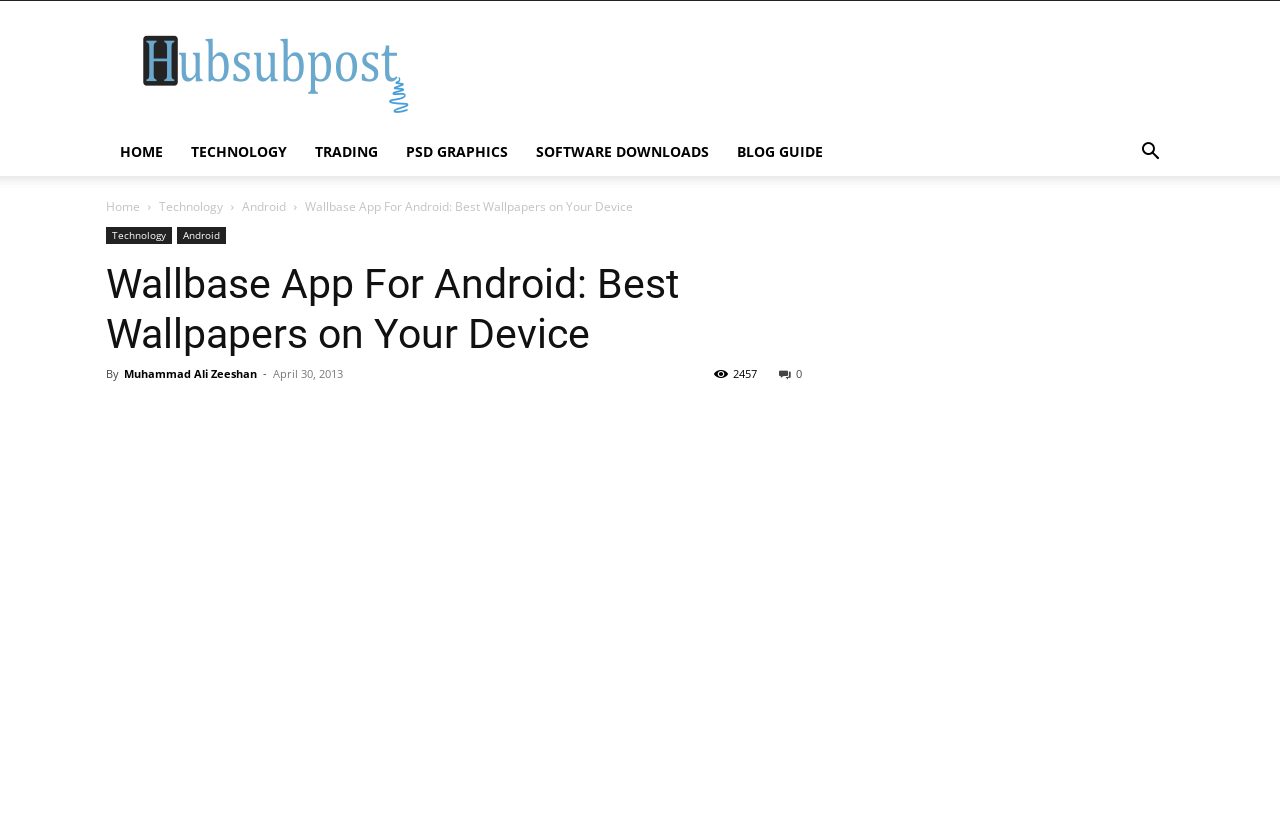Find and indicate the bounding box coordinates of the region you should select to follow the given instruction: "view android related content".

[0.189, 0.24, 0.223, 0.261]